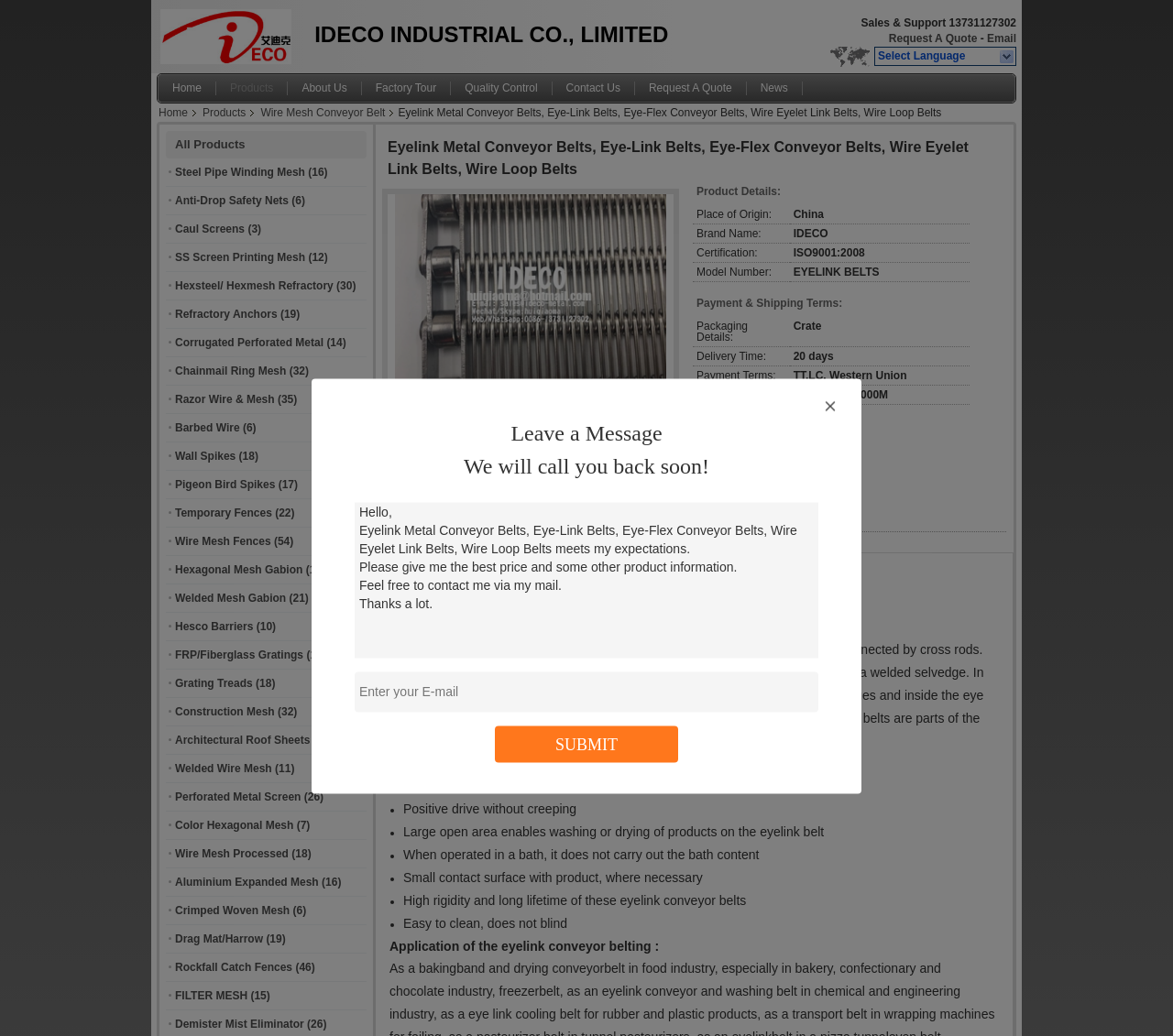Please identify the bounding box coordinates for the region that you need to click to follow this instruction: "Click the 'Leave a Message' button".

[0.435, 0.406, 0.565, 0.429]